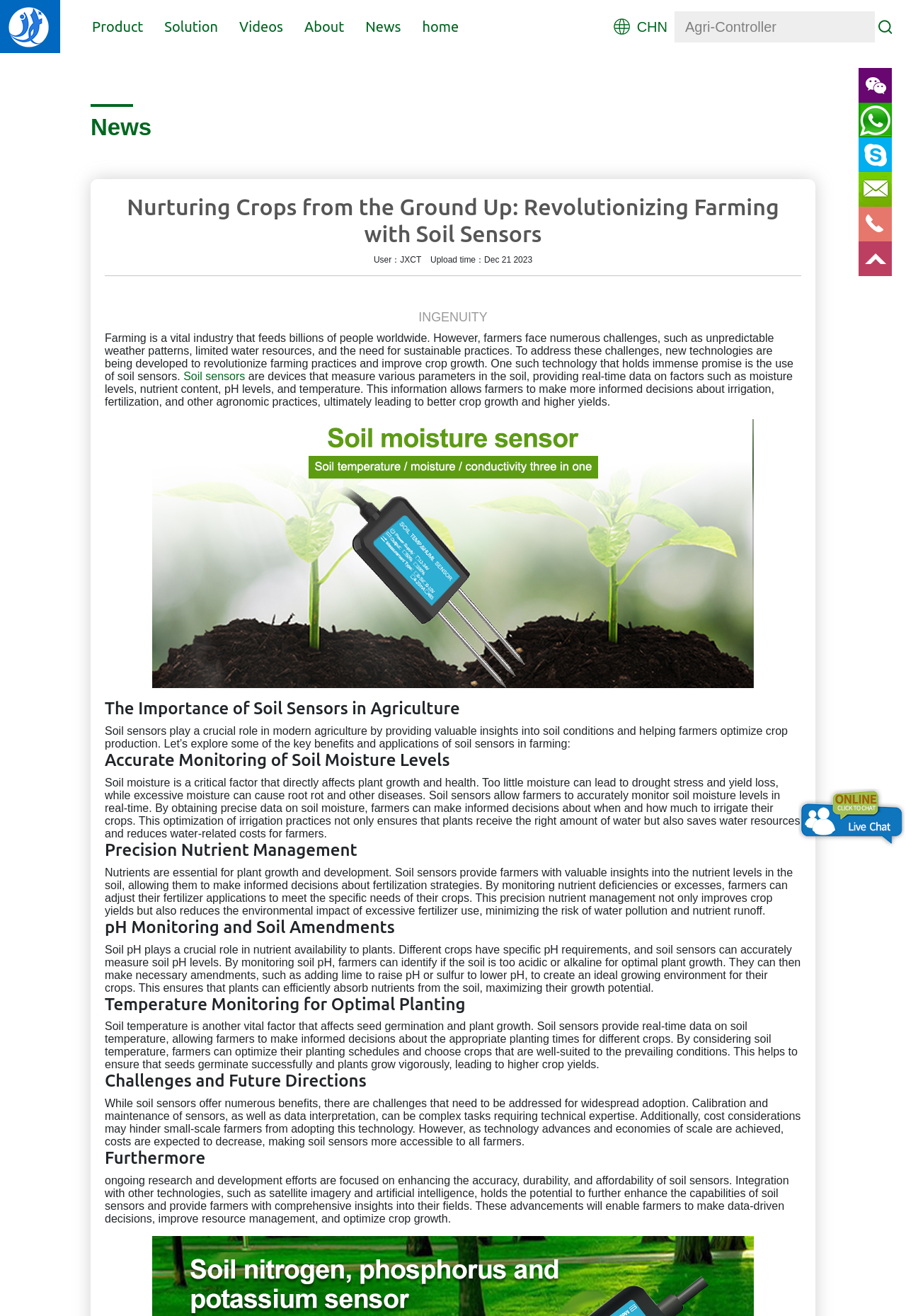What is the importance of monitoring soil moisture levels?
Refer to the screenshot and answer in one word or phrase.

Prevent drought stress and yield loss